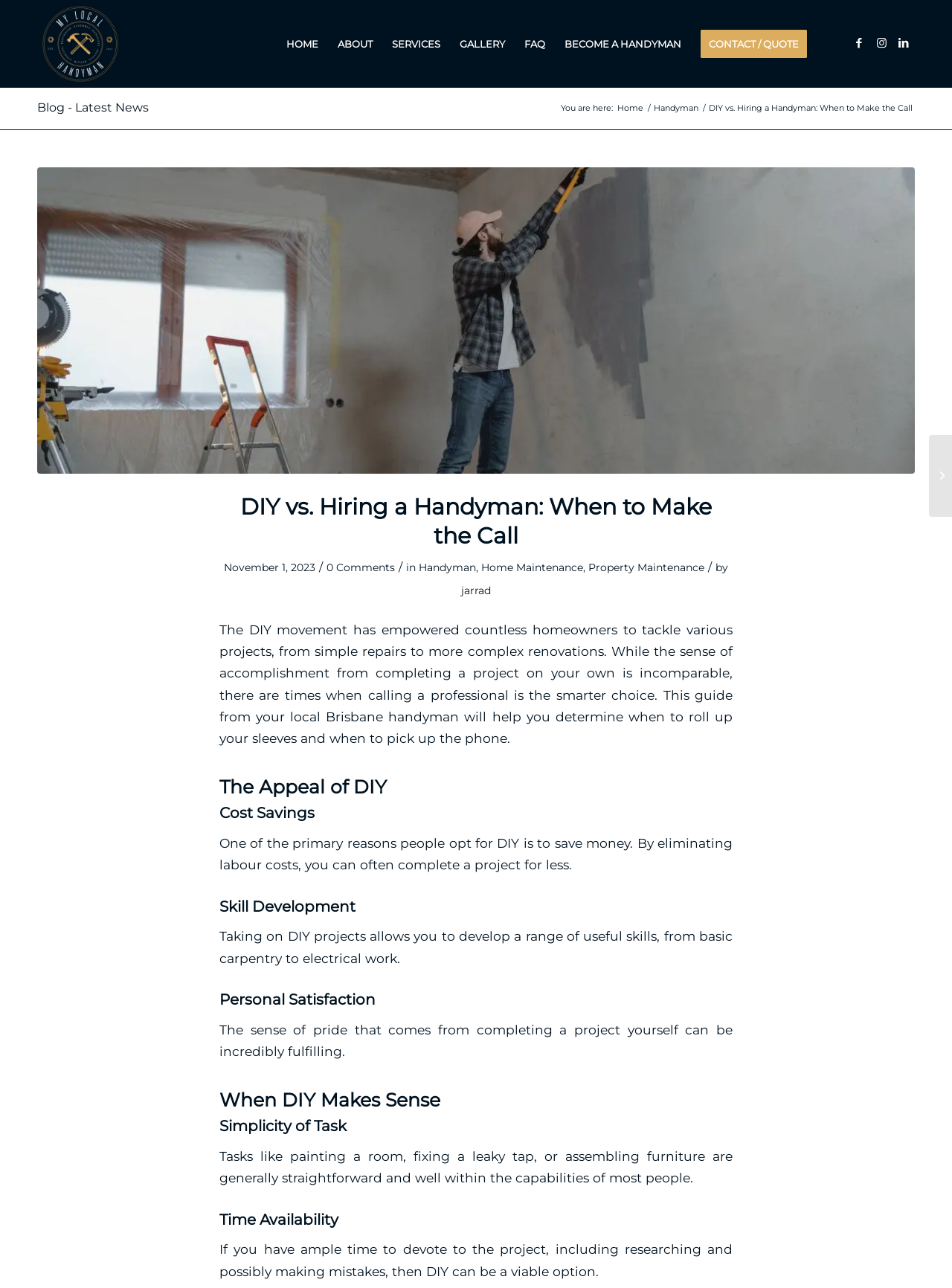How many social media links are there?
Refer to the image and provide a one-word or short phrase answer.

3